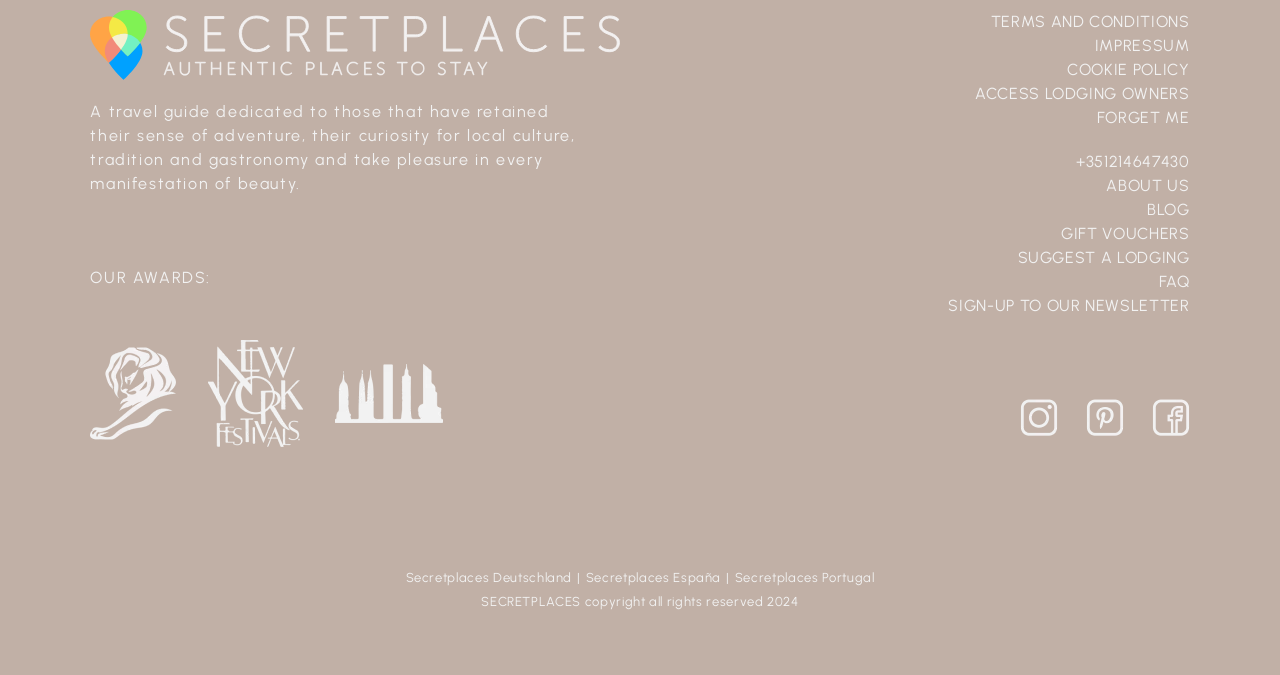Answer the question with a single word or phrase: 
What type of awards are displayed on this webpage?

Unknown